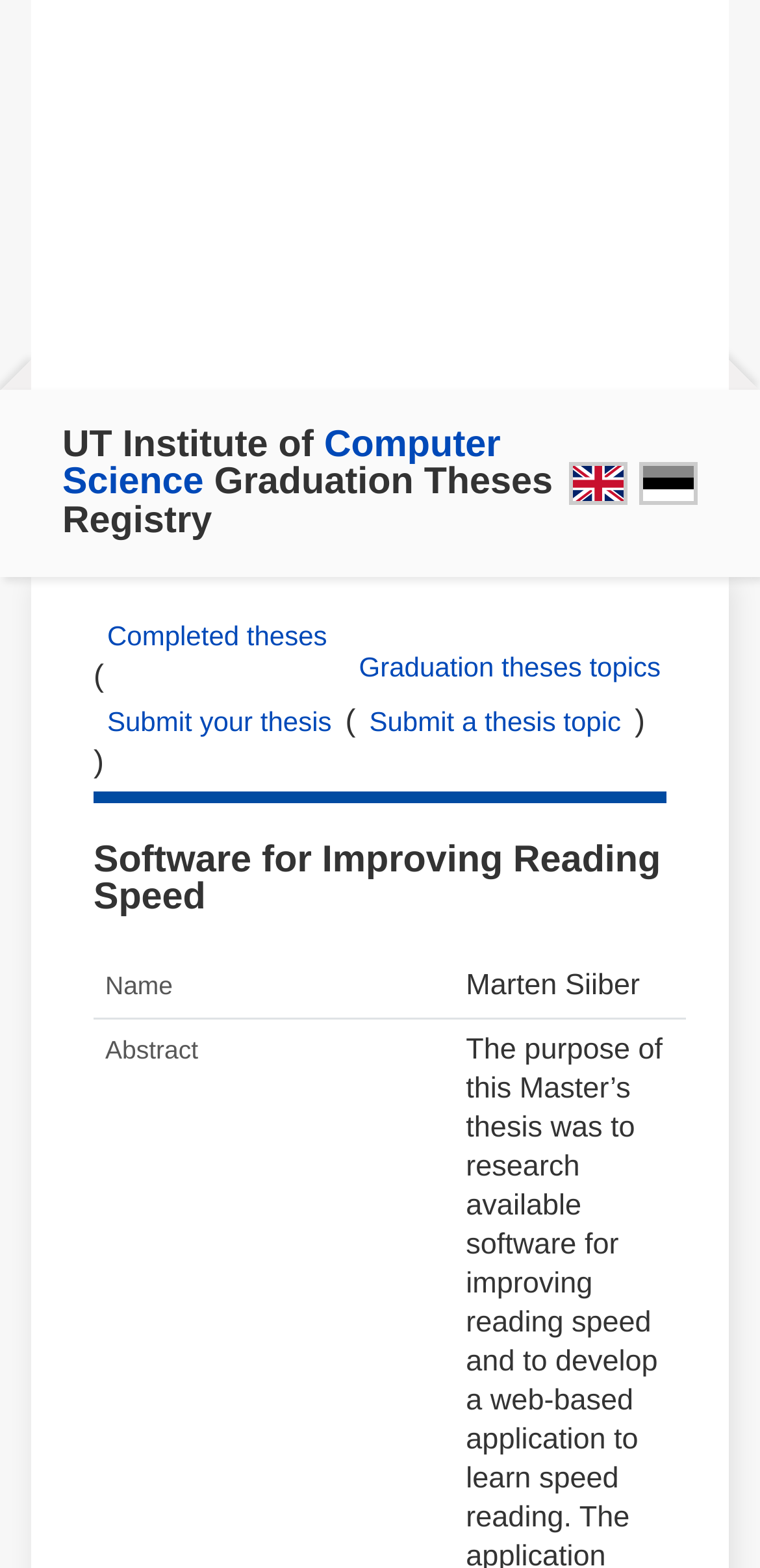What can be submitted through the 'Submit a thesis topic' link?
Use the image to give a comprehensive and detailed response to the question.

I inferred the purpose of the link by its label 'Submit a thesis topic' and its position near the 'Graduation theses topics' link, suggesting that it is a call to action for users to submit their own thesis topics.